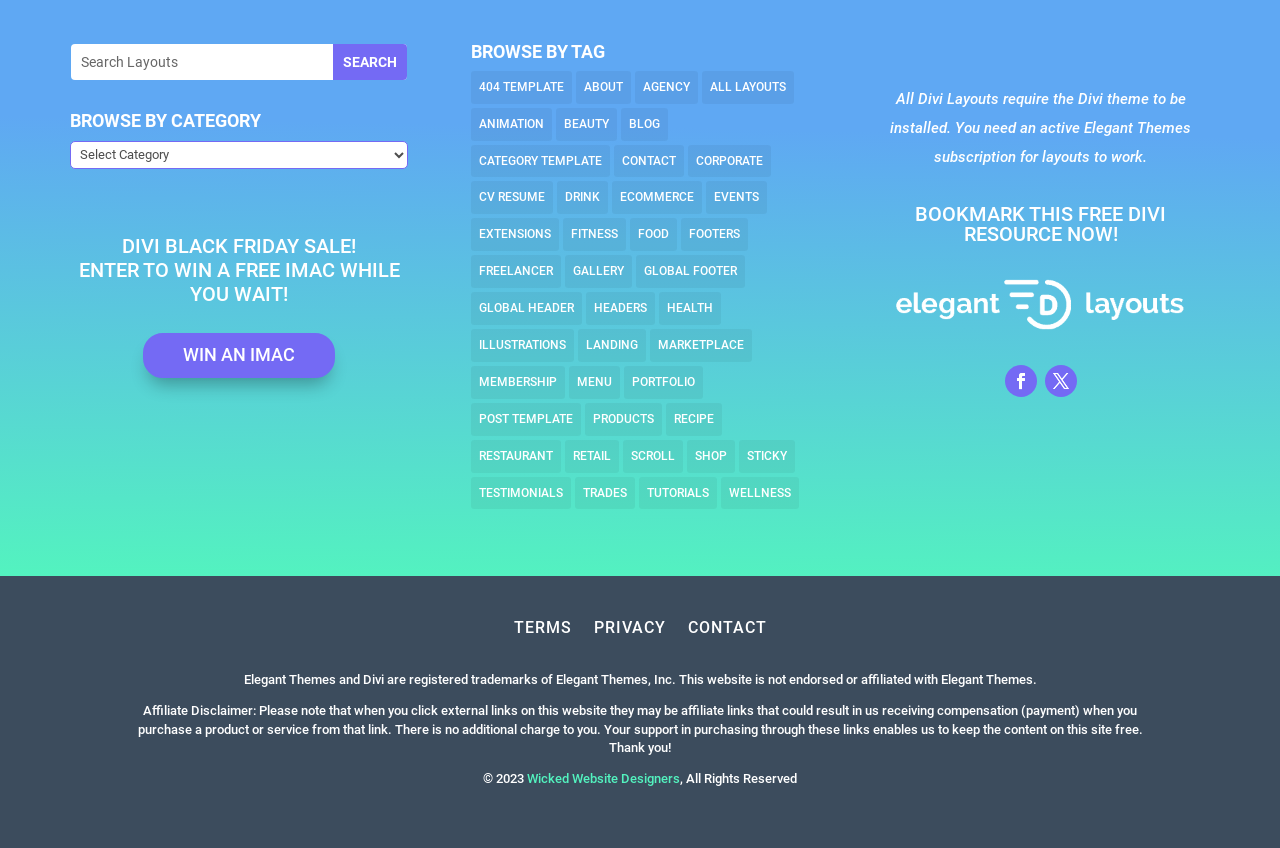Using a single word or phrase, answer the following question: 
Is there a layout category for 'Health'?

Yes